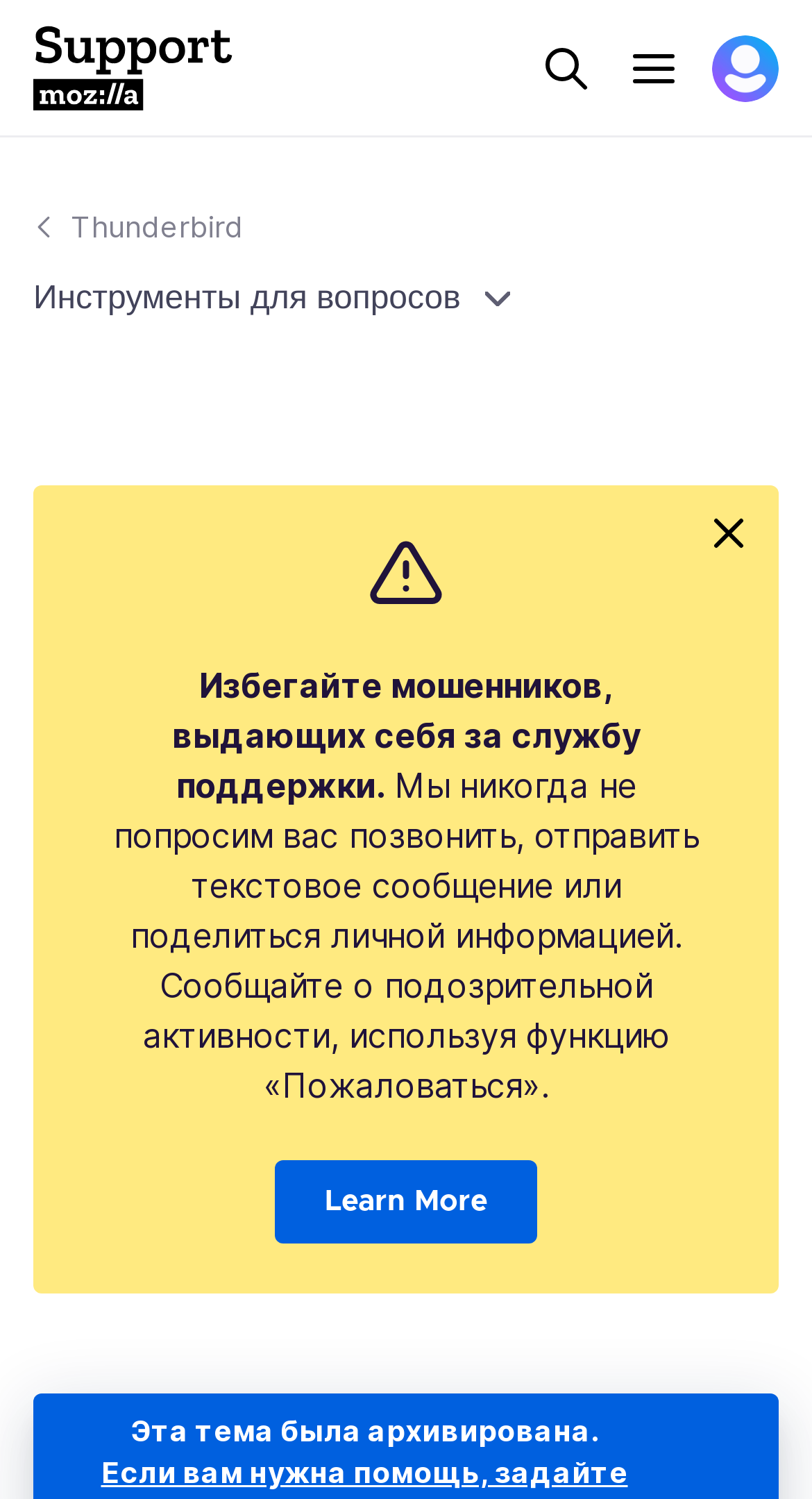Pinpoint the bounding box coordinates of the clickable element to carry out the following instruction: "Learn more about avoiding scams."

[0.338, 0.774, 0.662, 0.83]